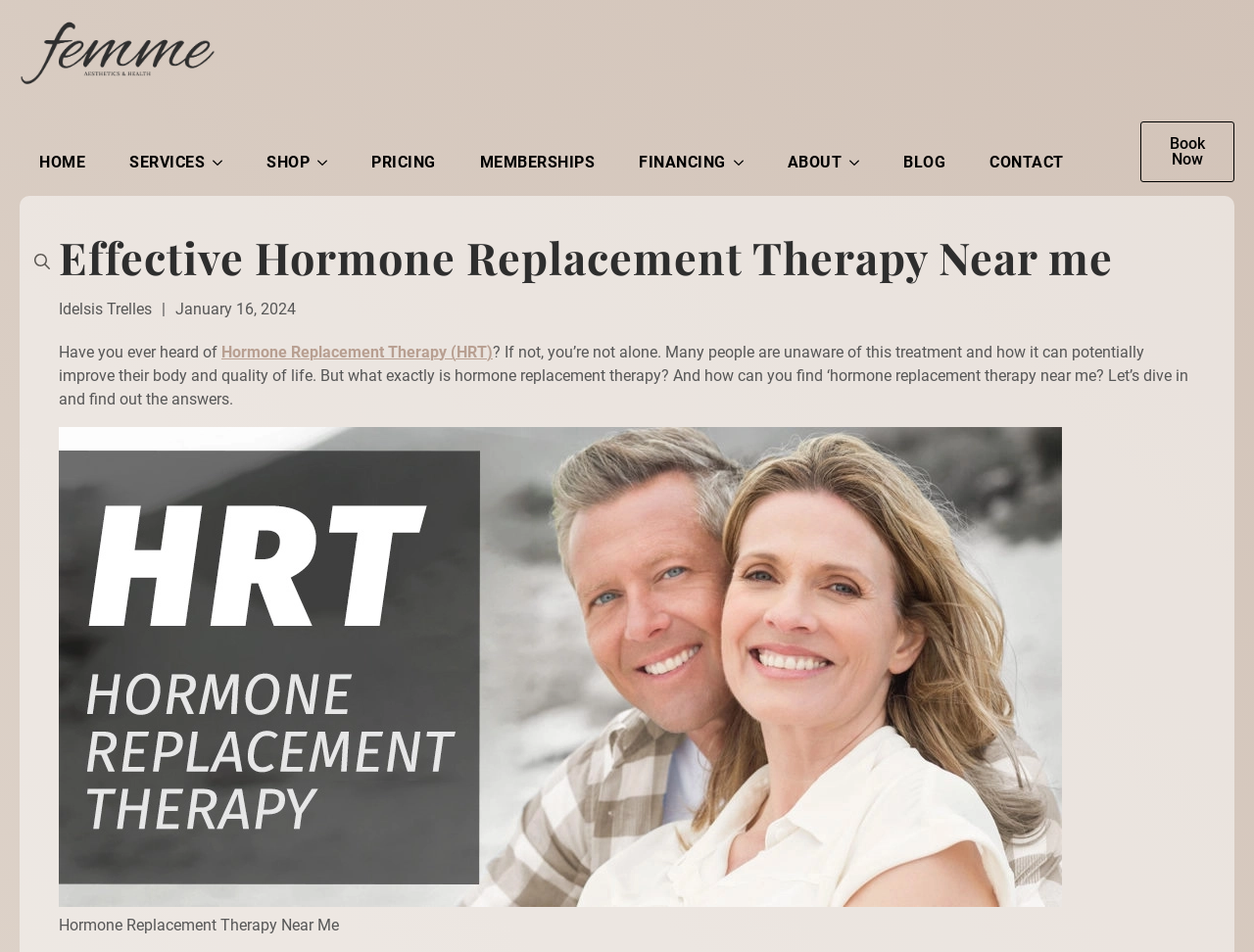Identify the bounding box coordinates for the UI element described as: "parent_node: Search for: aria-label="Toggle search"". The coordinates should be provided as four floats between 0 and 1: [left, top, right, bottom].

[0.016, 0.251, 0.052, 0.299]